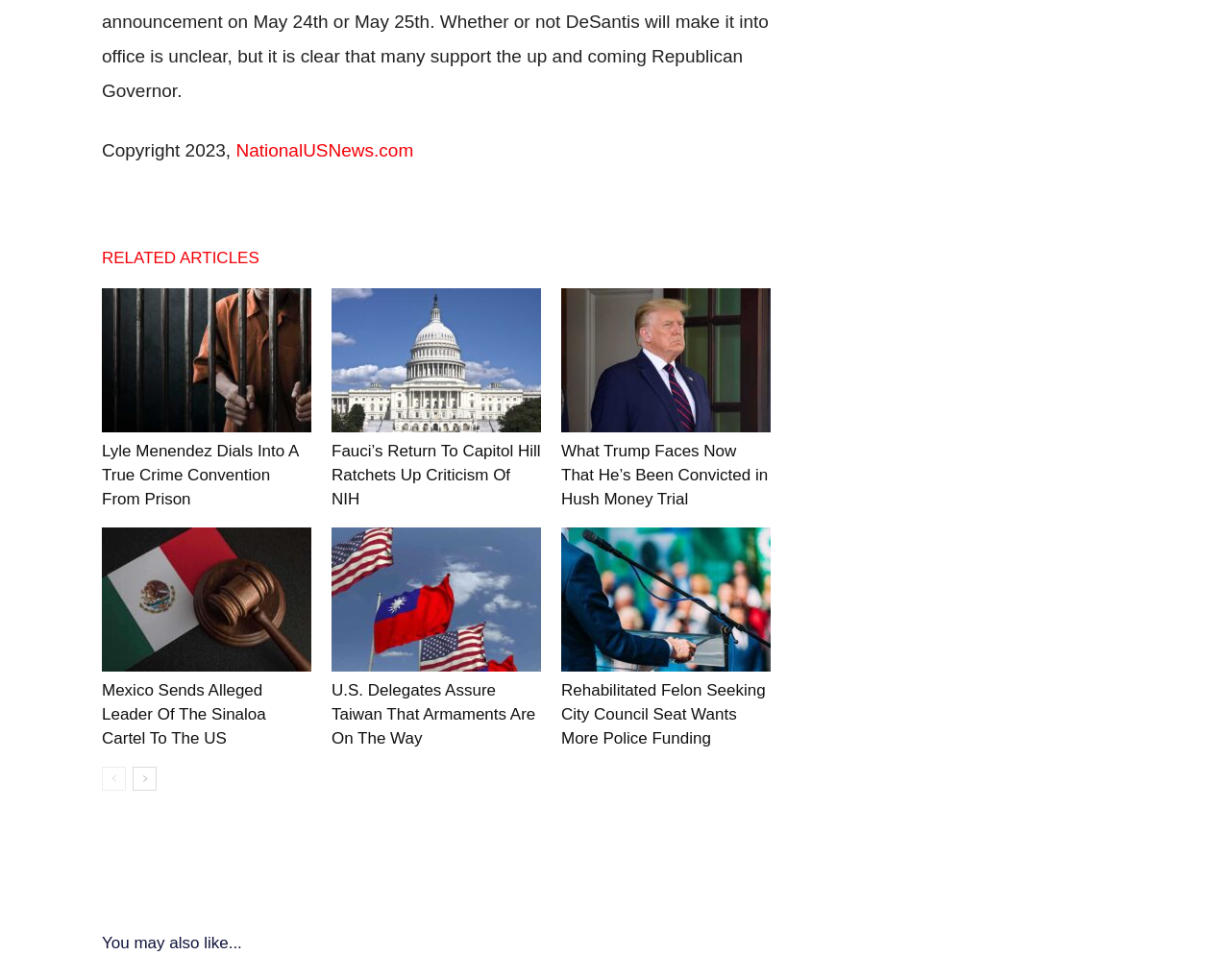What is the purpose of the 'prev-page' and 'next-page' links?
Give a one-word or short-phrase answer derived from the screenshot.

Navigation